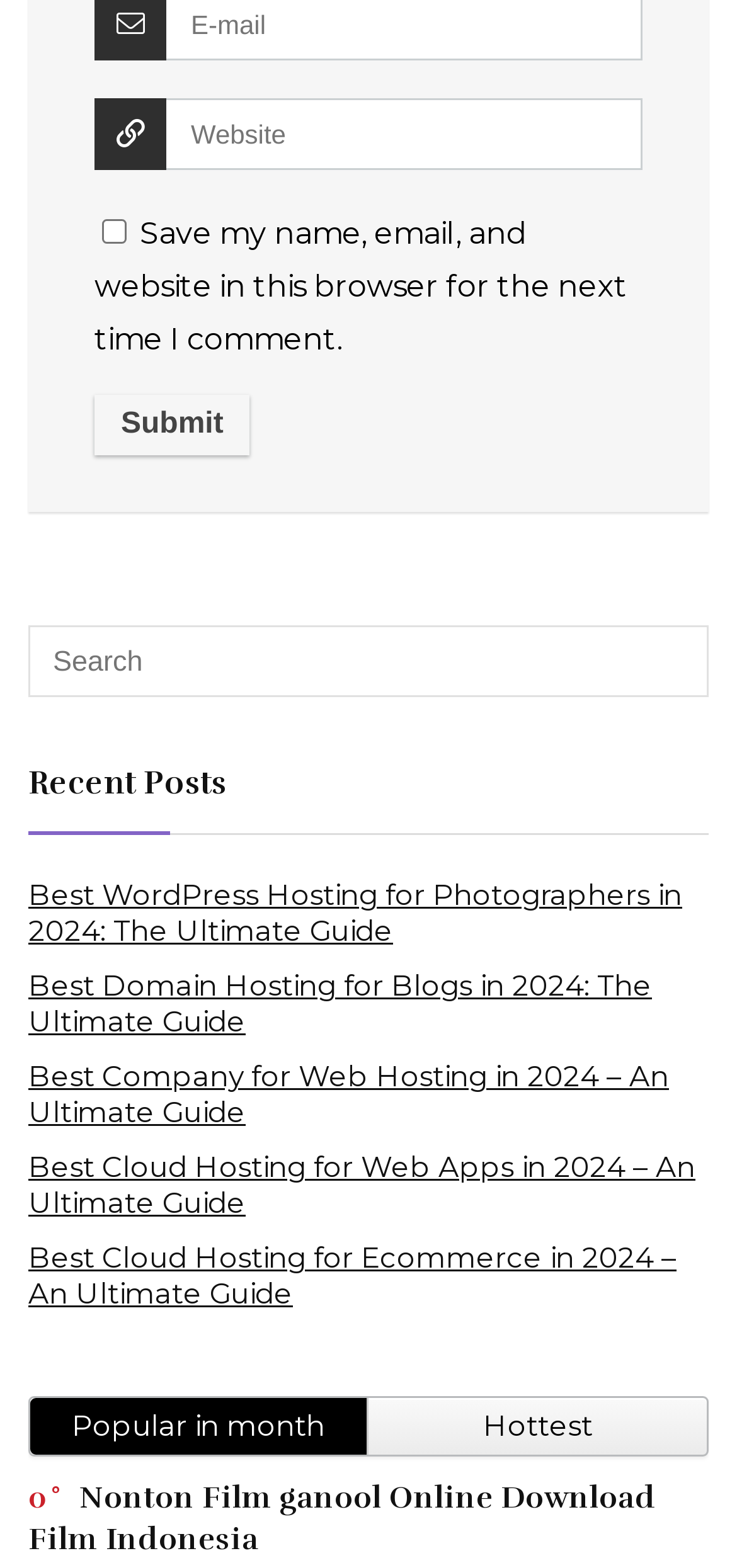Please find the bounding box coordinates of the element that must be clicked to perform the given instruction: "visit the Nonton Film ganool Online Download Film Indonesia page". The coordinates should be four float numbers from 0 to 1, i.e., [left, top, right, bottom].

[0.038, 0.944, 0.89, 0.995]